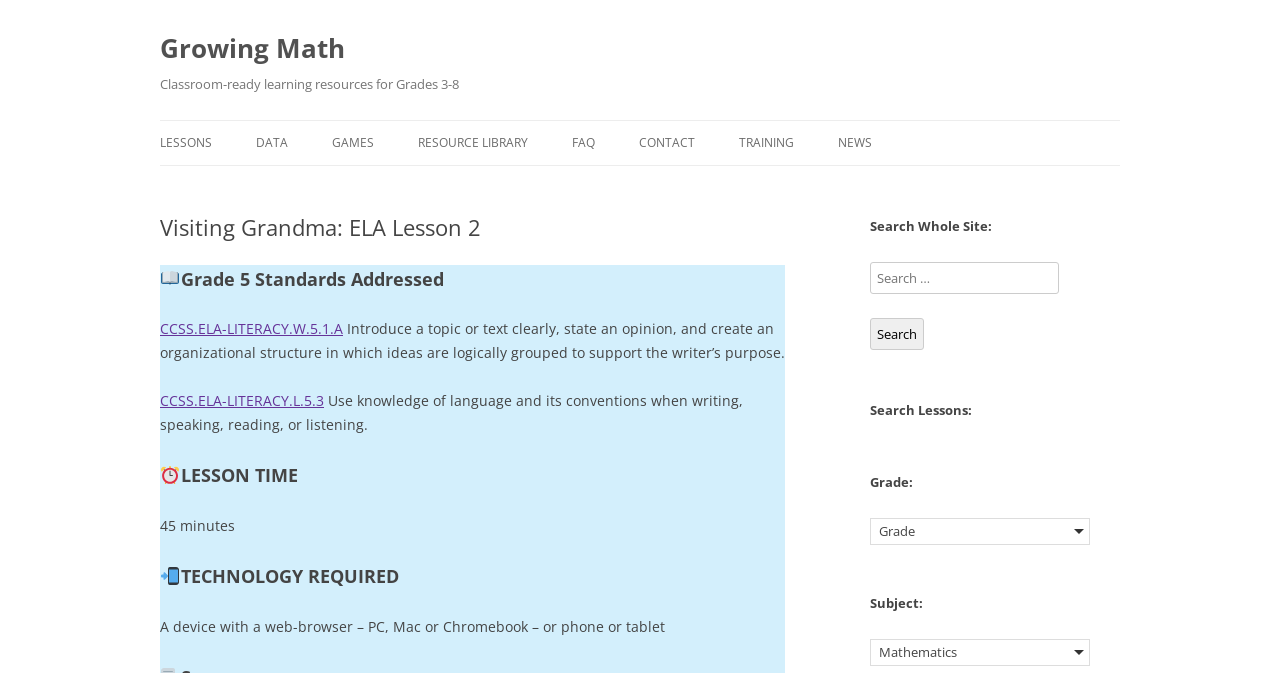Give the bounding box coordinates for this UI element: "Eighth Grade Lessons". The coordinates should be four float numbers between 0 and 1, arranged as [left, top, right, bottom].

[0.125, 0.55, 0.281, 0.611]